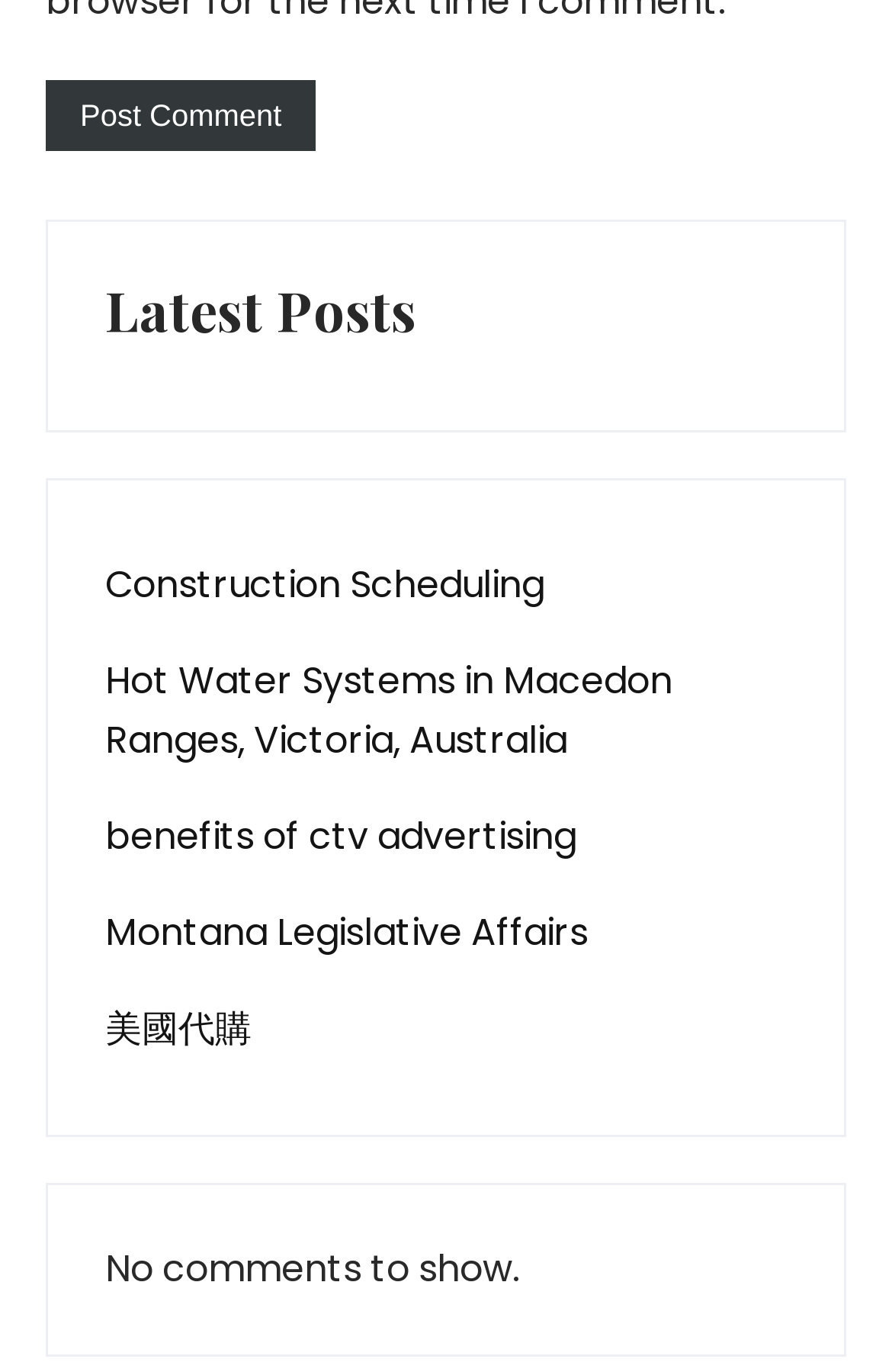What is the text of the heading?
From the screenshot, supply a one-word or short-phrase answer.

Latest Posts